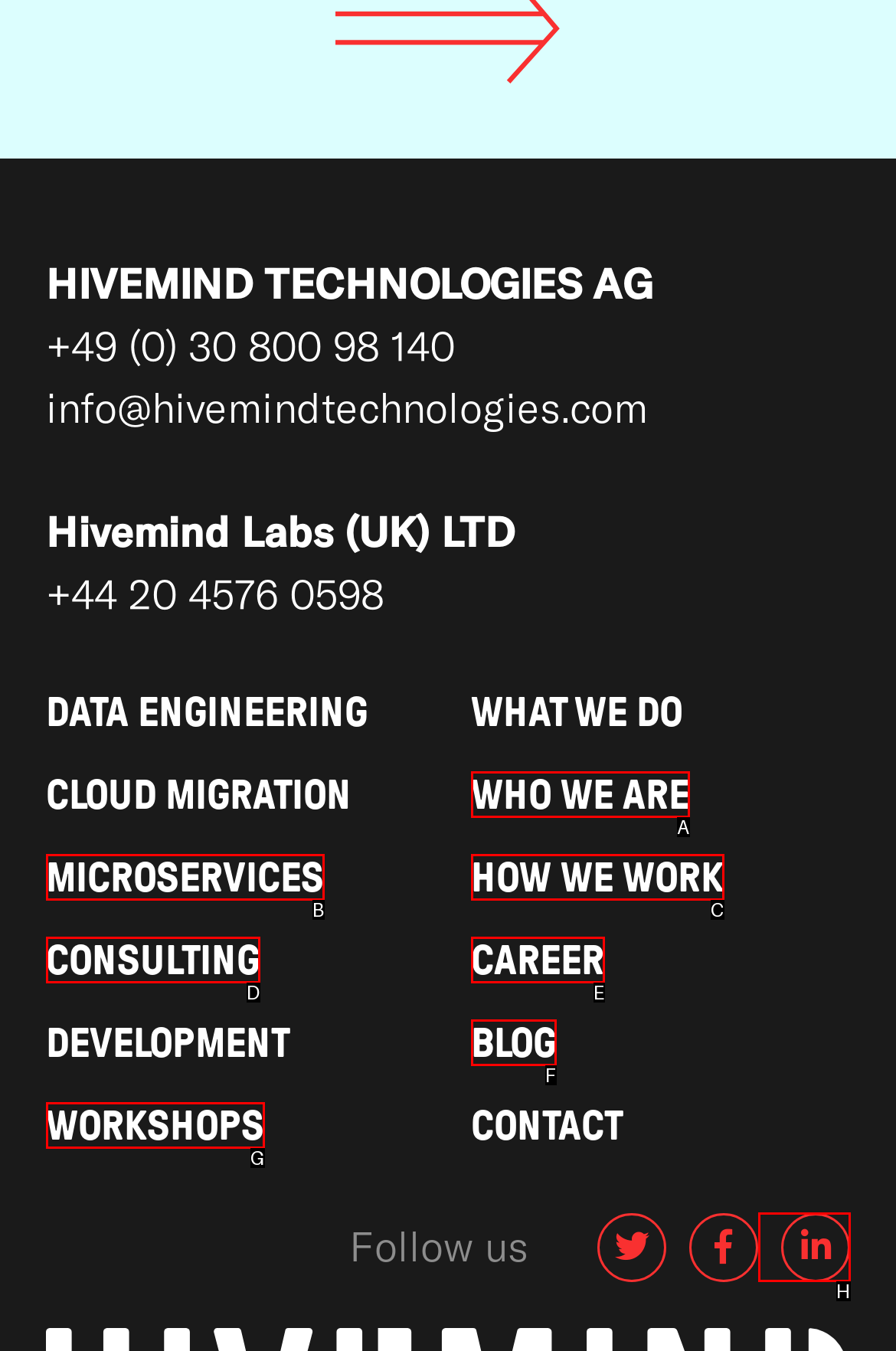Match the HTML element to the description: parent_node: Follow us. Respond with the letter of the correct option directly.

H